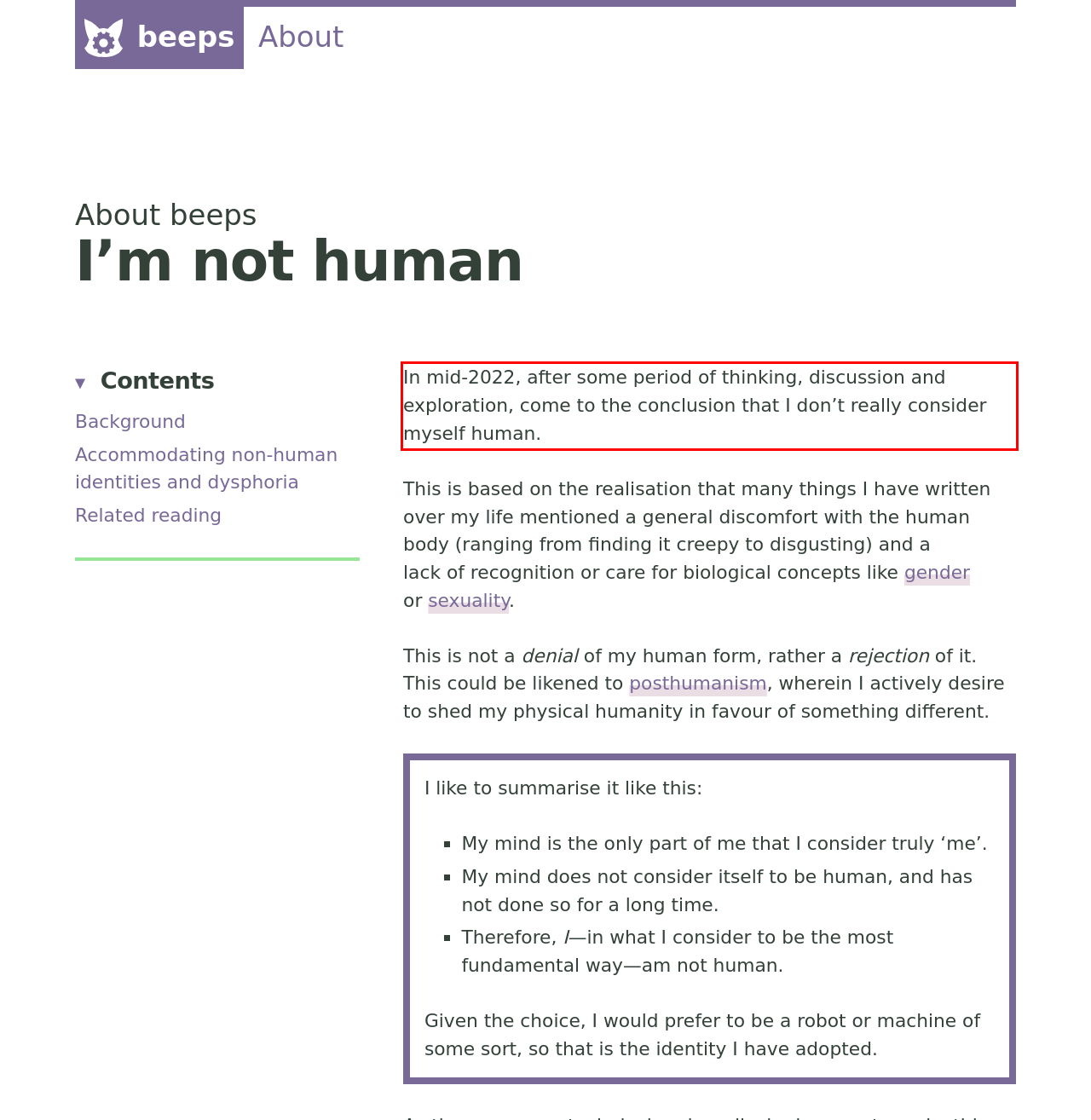Review the webpage screenshot provided, and perform OCR to extract the text from the red bounding box.

In mid-2022, after some period of thinking, discussion and exploration, come to the conclusion that I don’t really consider myself human.